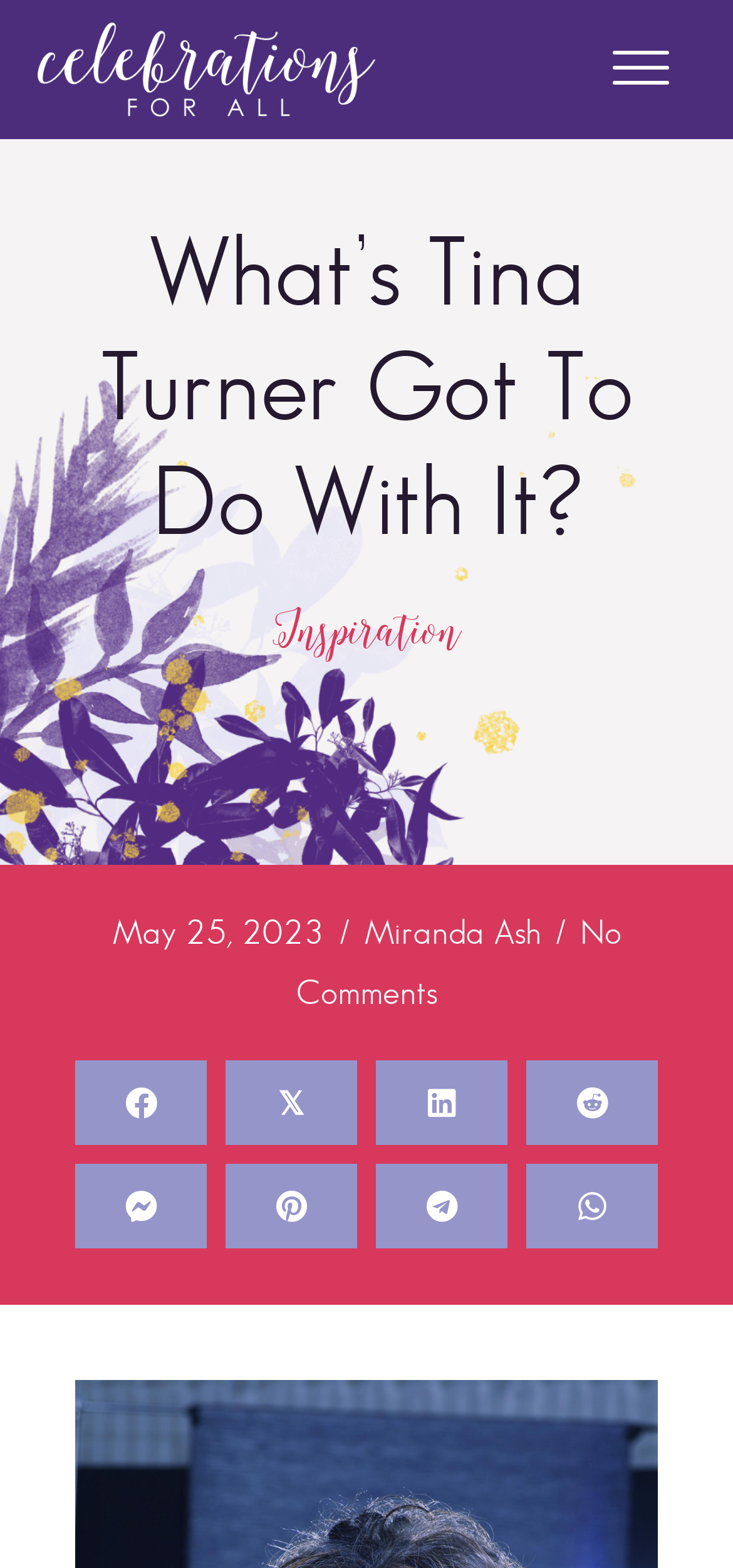What is the category of the article?
Answer the question with a single word or phrase derived from the image.

Inspiration